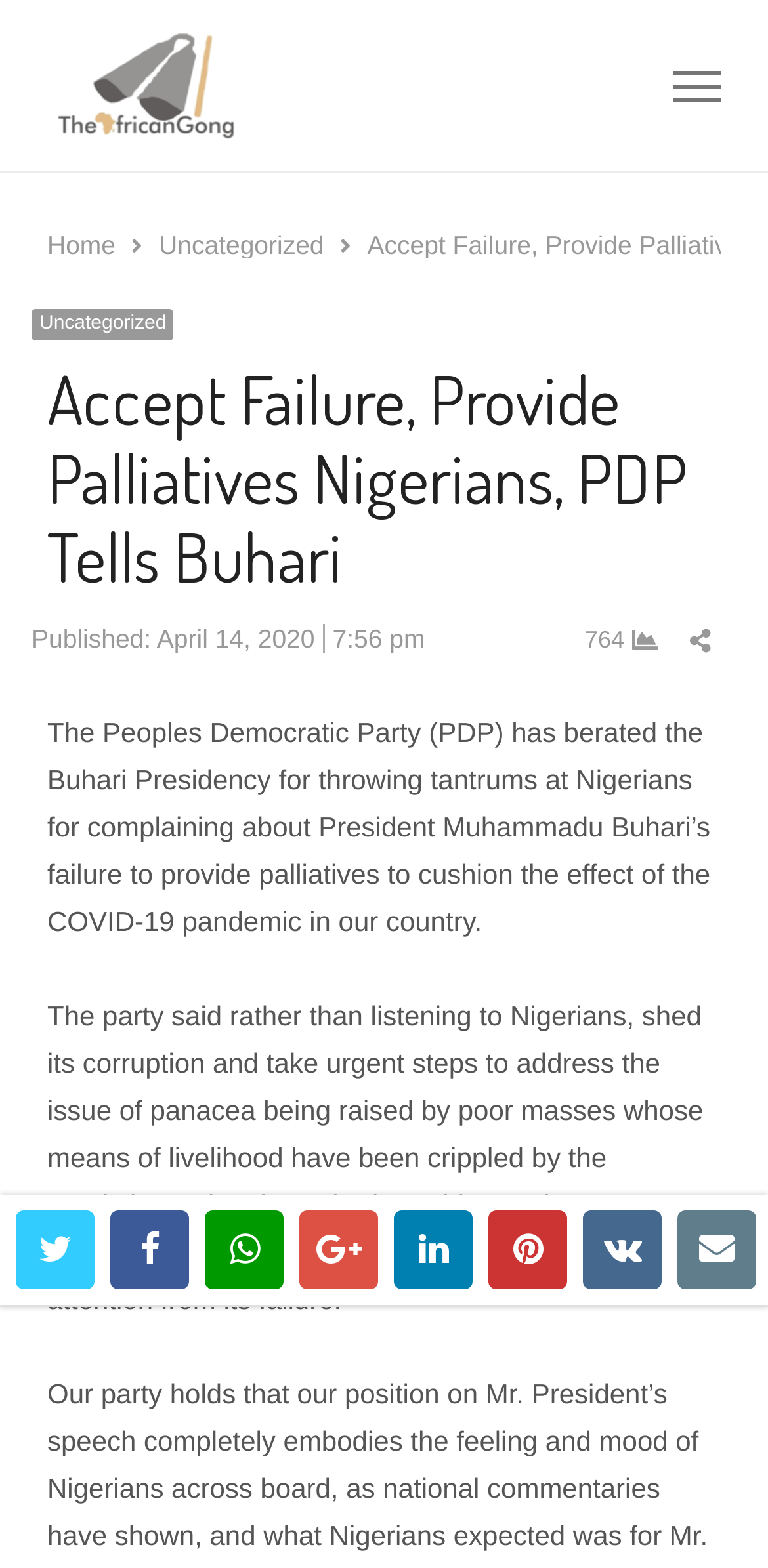Identify the bounding box coordinates for the element that needs to be clicked to fulfill this instruction: "Share this post". Provide the coordinates in the format of four float numbers between 0 and 1: [left, top, right, bottom].

[0.887, 0.396, 0.938, 0.422]